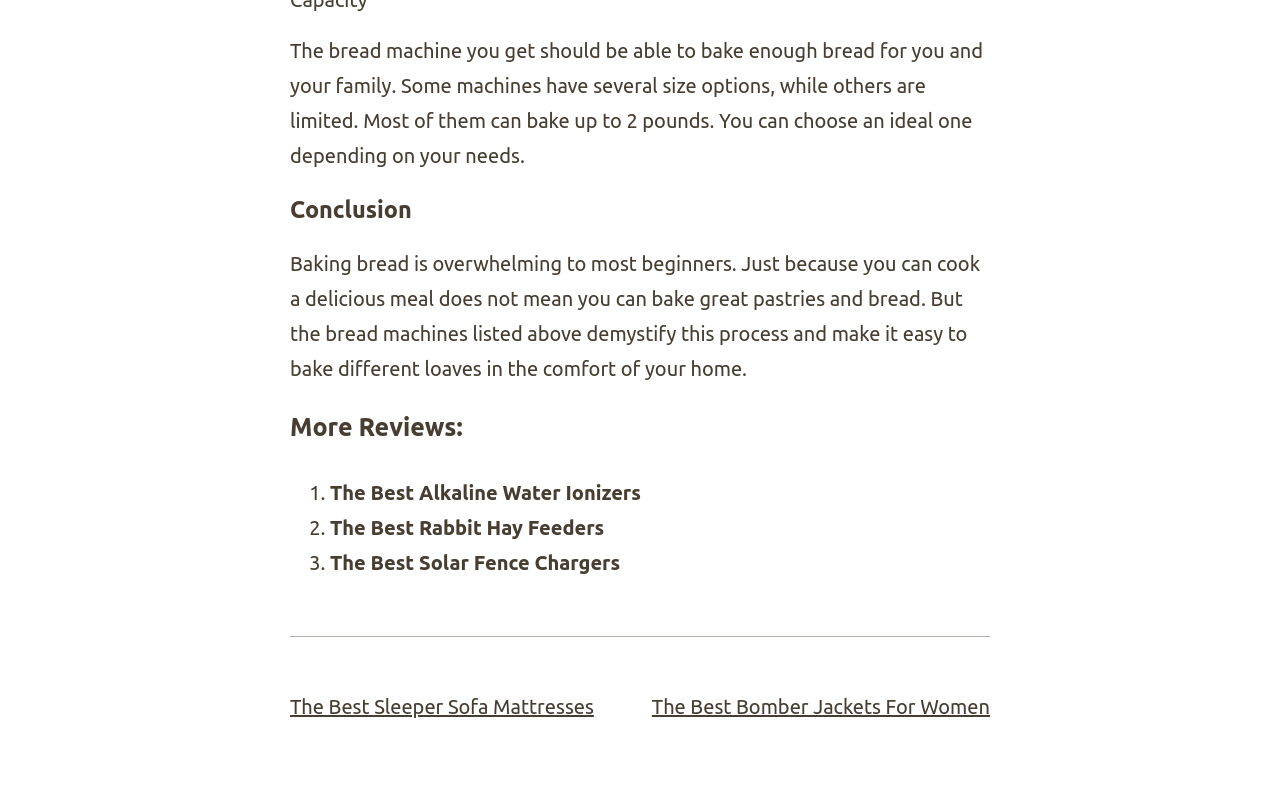Use a single word or phrase to answer this question: 
What is the orientation of the separator element?

Horizontal